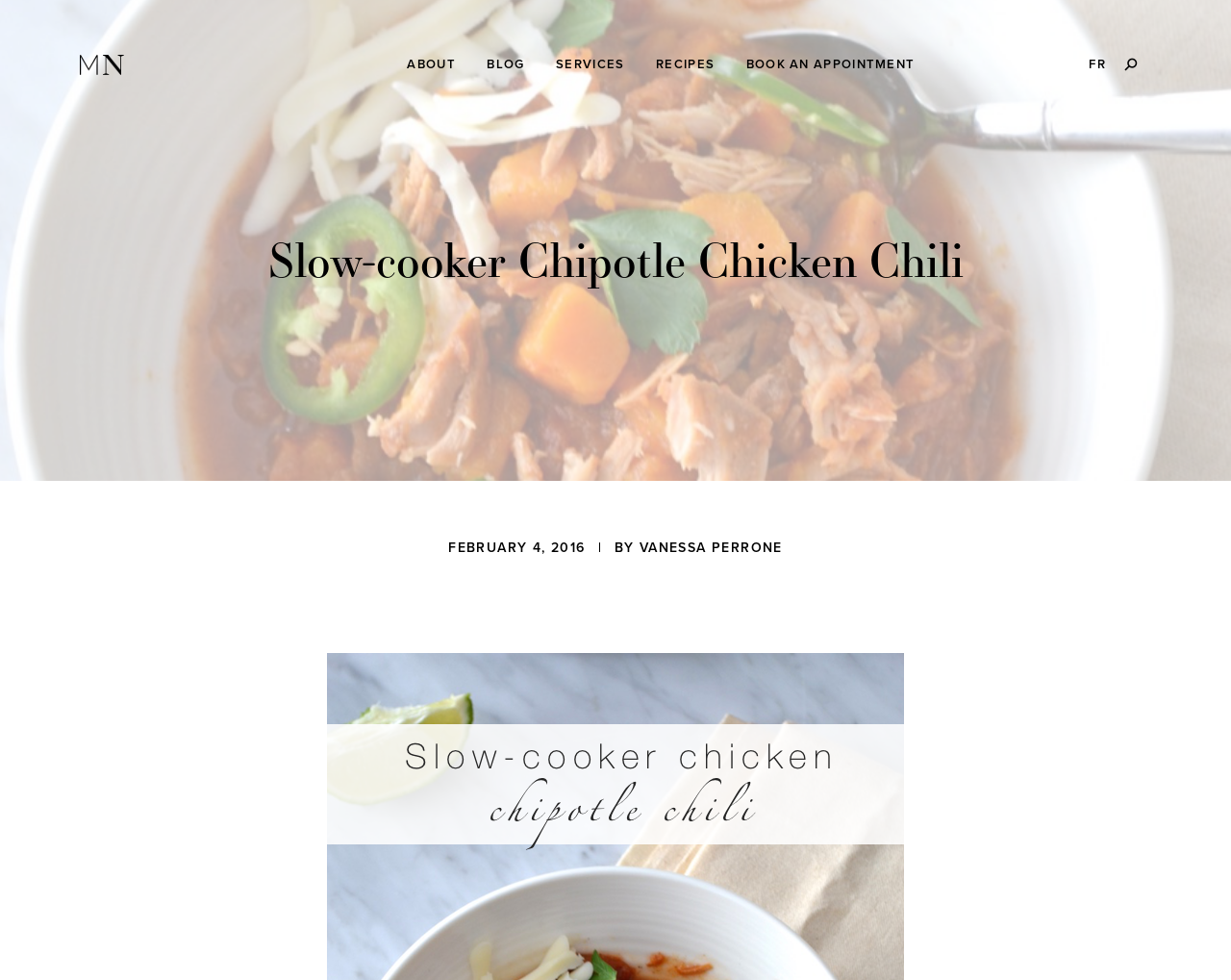Generate a thorough caption detailing the webpage content.

The webpage is about a recipe for Slow-cooker Chipotle Chicken Chili on a website called Motive Nutrition. At the top left corner, there is a link to skip to primary navigation, main content, and footer. Next to it, there is a logo of Motive Nutrition, which is an image, accompanied by a link to the website's homepage and a tagline "Healthy recipes. Nutrition tips. Motivation." 

On the top right corner, there is a navigation menu with links to ABOUT, BLOG, SERVICES, RECIPES, and BOOK AN APPOINTMENT. There is also a language selection link "FR" and a search bar with a placeholder text "SEARCH THIS WEBSITE".

Below the navigation menu, there is a heading that displays the title of the recipe, "Slow-cooker Chipotle Chicken Chili", which takes up most of the width of the page. Under the title, there is a timestamp "FEBRUARY 4, 2016" and the author's name "VANESSA PERRONE" with a link to her profile. 

The webpage also has a section titled "Reader Interactions" located below the recipe title.